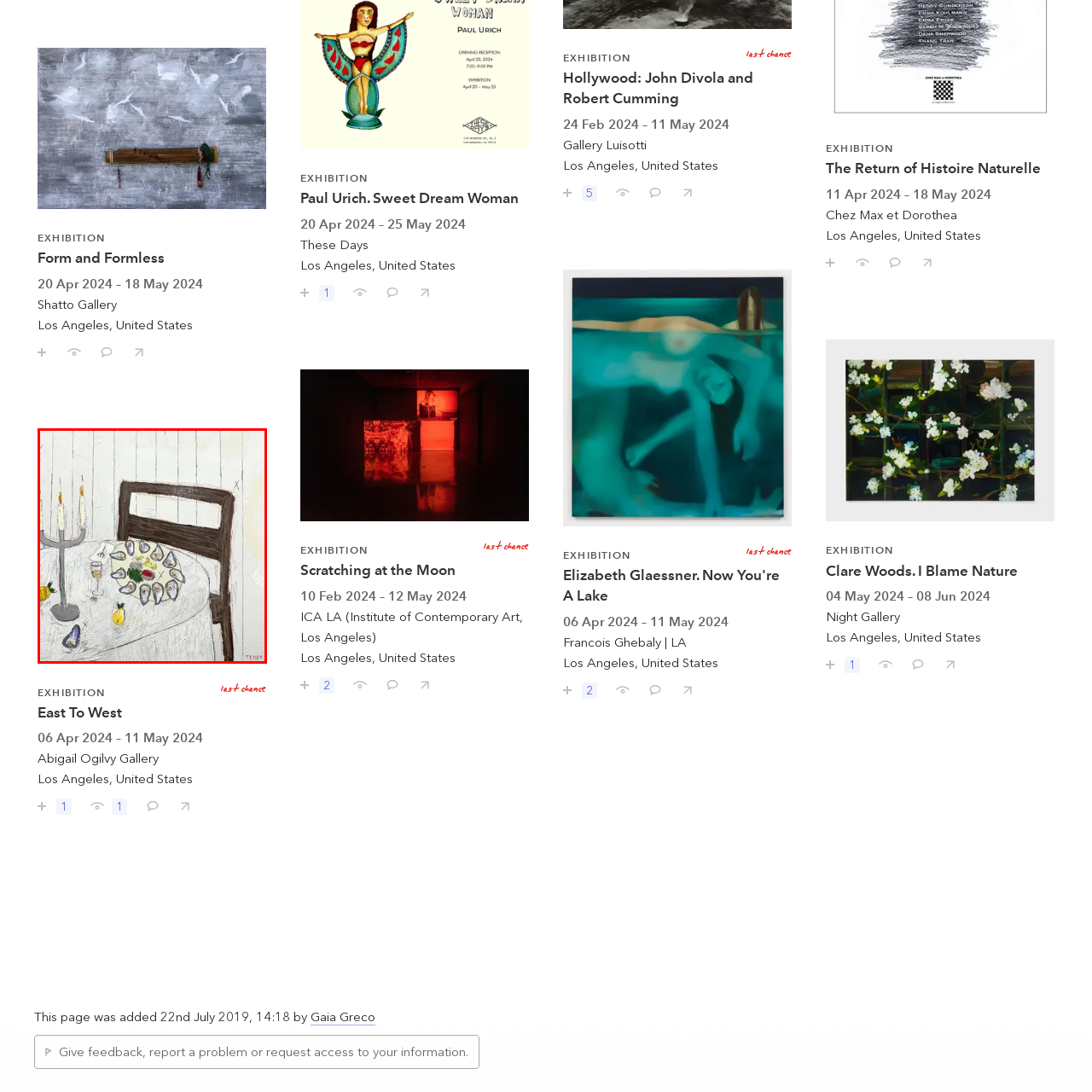What is the purpose of the slender candleholder?
Analyze the image segment within the red bounding box and respond to the question using a single word or brief phrase.

To cast a warm glow